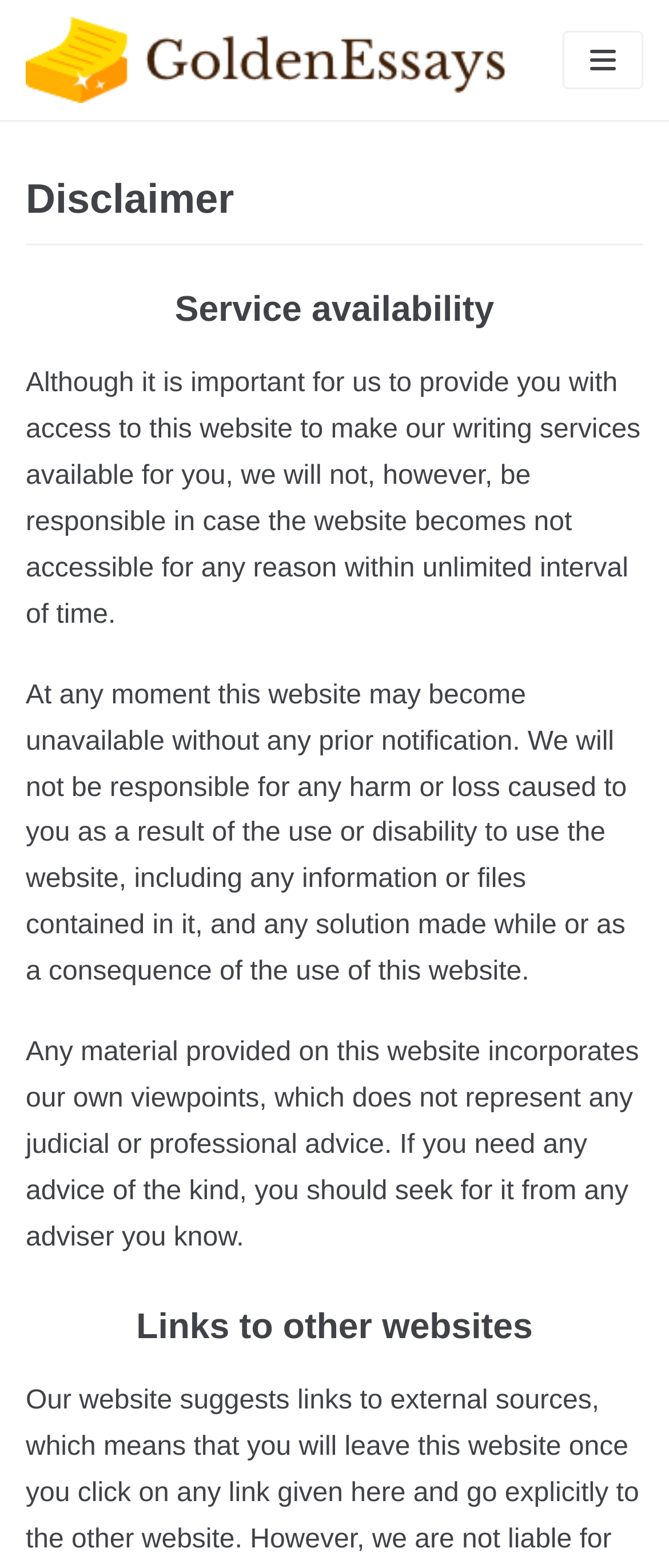Explain the webpage's layout and main content in detail.

The webpage is about the disclaimer of GoldenEssays.com academic services. At the top left corner, there is a link to "Skip to content". Next to it, on the top center, is the GoldenEssays logo, which is an image. On the top right corner, there is a button for the navigation menu, which is currently not expanded. 

Below the logo, there are several links, including "Blog", "Our Prices", and "Place Order", which are aligned horizontally. Underneath these links, there is a heading that reads "Disclaimer". 

The main content of the webpage is divided into three paragraphs. The first paragraph explains that GoldenEssays.com will not be responsible if the website becomes inaccessible for any reason. The second paragraph states that the website may become unavailable without prior notification, and GoldenEssays.com will not be responsible for any harm or loss caused by the use or disability to use the website. The third paragraph clarifies that any material provided on the website represents GoldenEssays.com's own viewpoints and does not constitute judicial or professional advice.

Below the main content, there is a heading that reads "Links to other websites".